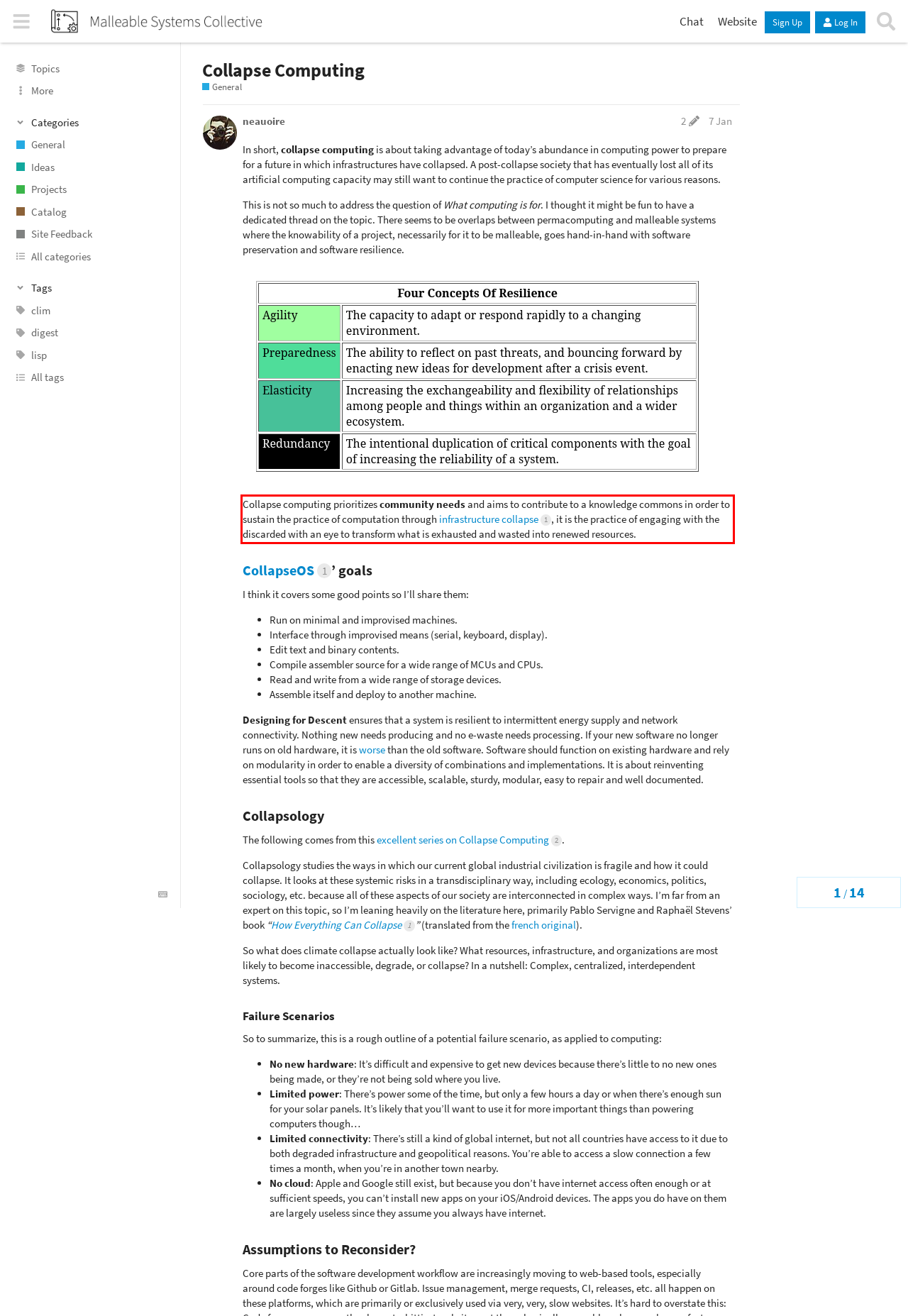Within the screenshot of the webpage, locate the red bounding box and use OCR to identify and provide the text content inside it.

Collapse computing prioritizes community needs and aims to contribute to a knowledge commons in order to sustain the practice of computation through infrastructure collapse 1, it is the practice of engaging with the discarded with an eye to transform what is exhausted and wasted into renewed resources.